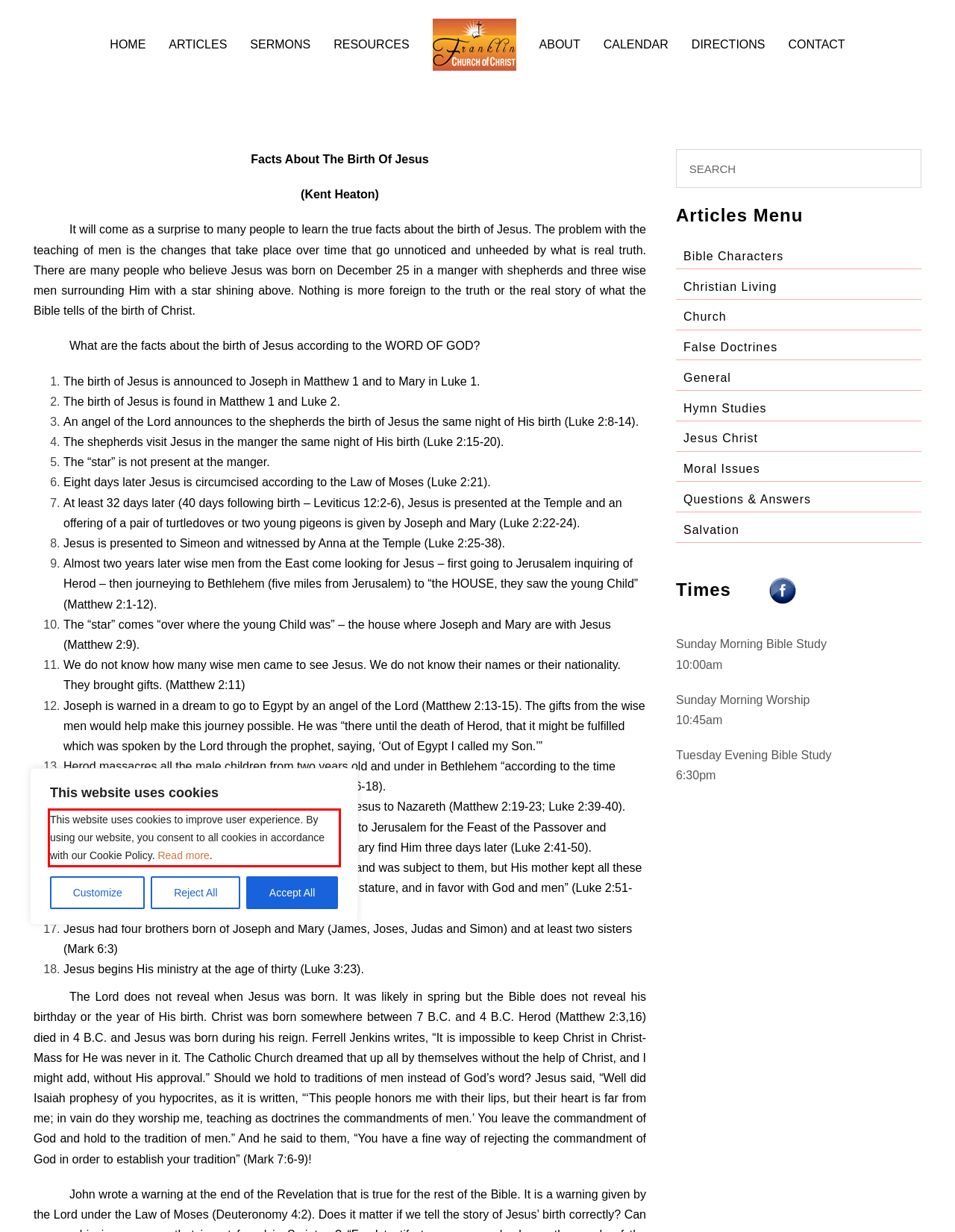Please perform OCR on the text within the red rectangle in the webpage screenshot and return the text content.

This website uses cookies to improve user experience. By using our website, you consent to all cookies in accordance with our Cookie Policy. Read more.